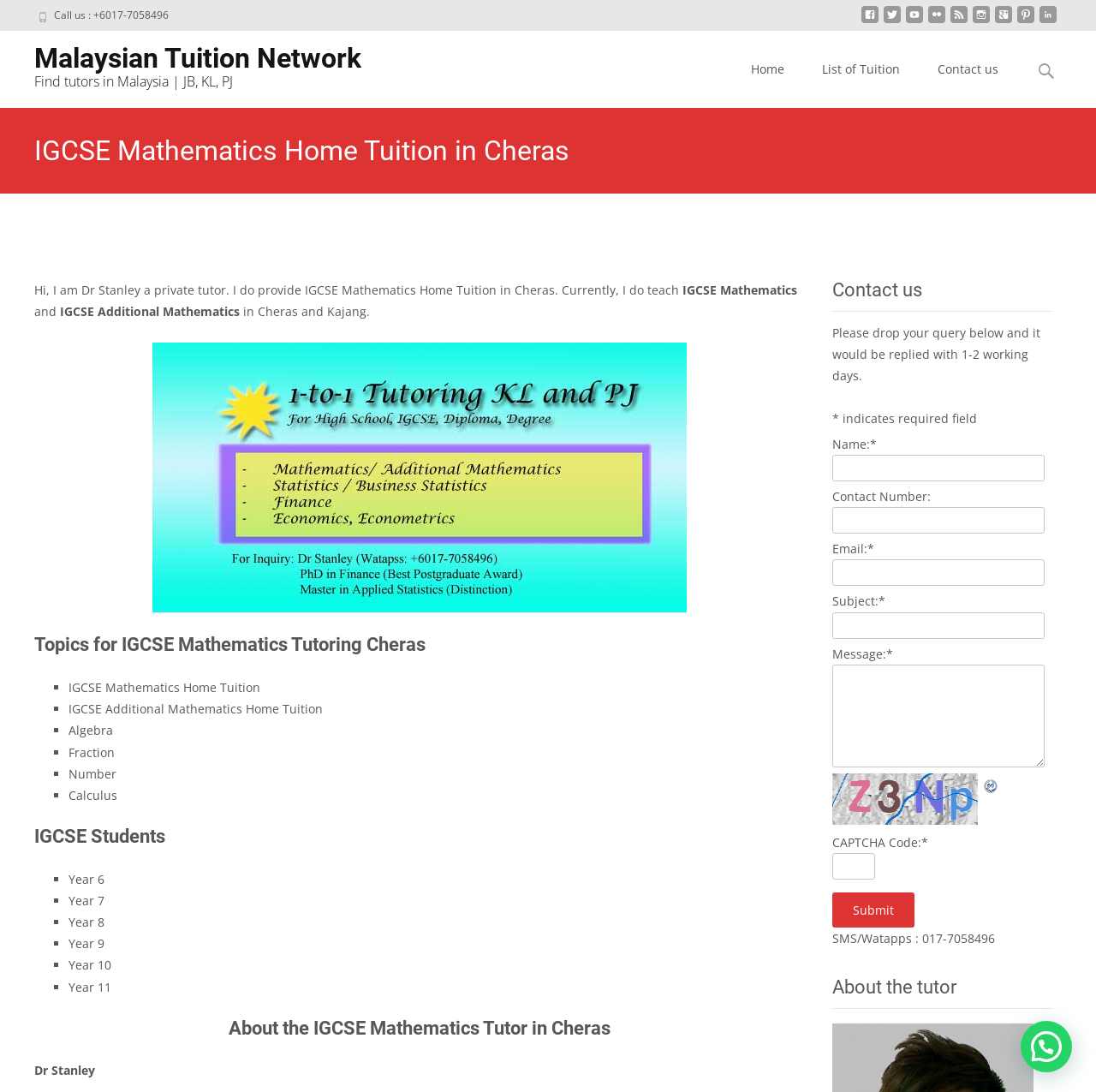Given the element description "IGCSE Home Tuition in Cheras" in the screenshot, predict the bounding box coordinates of that UI element.

[0.571, 0.209, 0.728, 0.224]